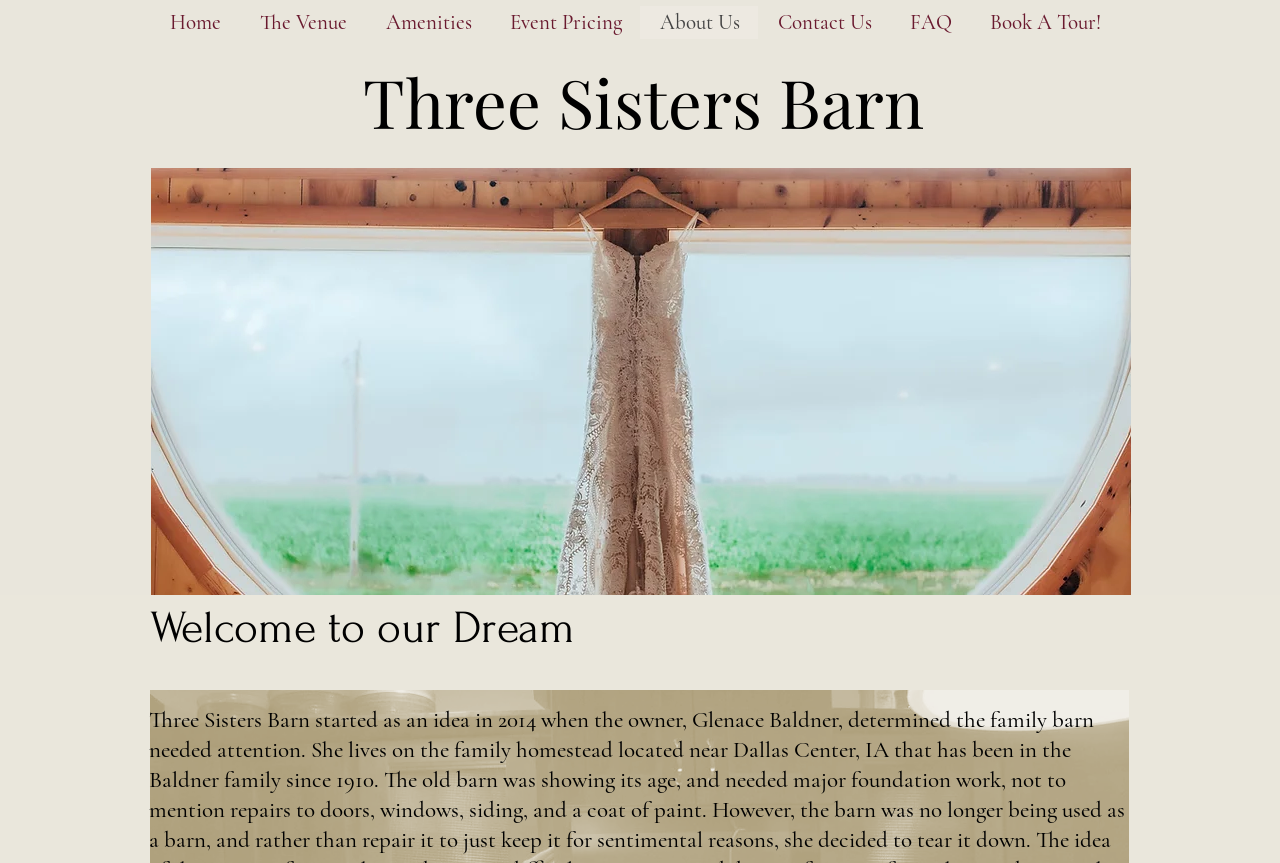Kindly determine the bounding box coordinates for the clickable area to achieve the given instruction: "Go to the About Us page".

[0.5, 0.007, 0.592, 0.045]